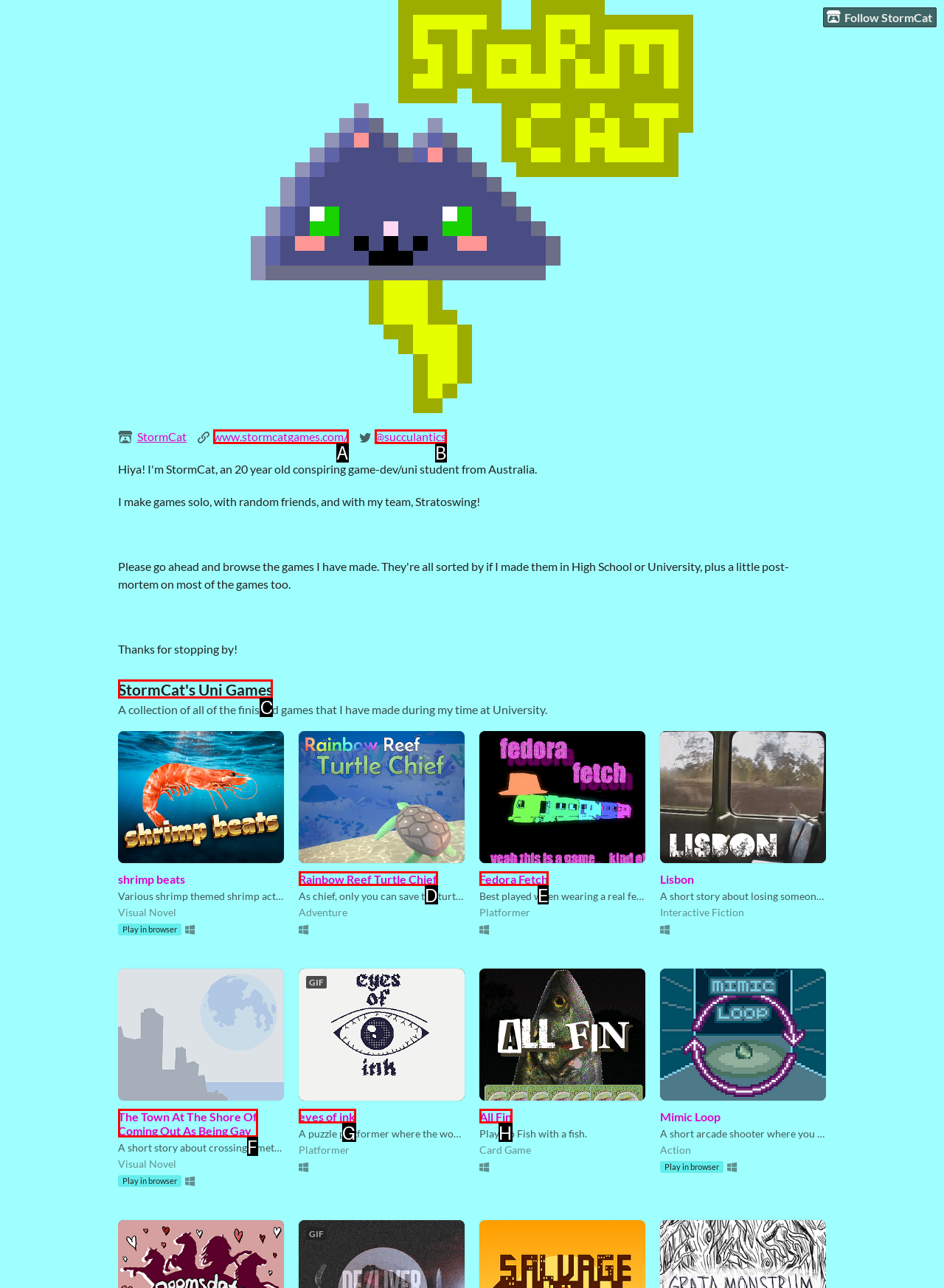Choose the letter of the option you need to click to Visit StormCat's Uni Games. Answer with the letter only.

C